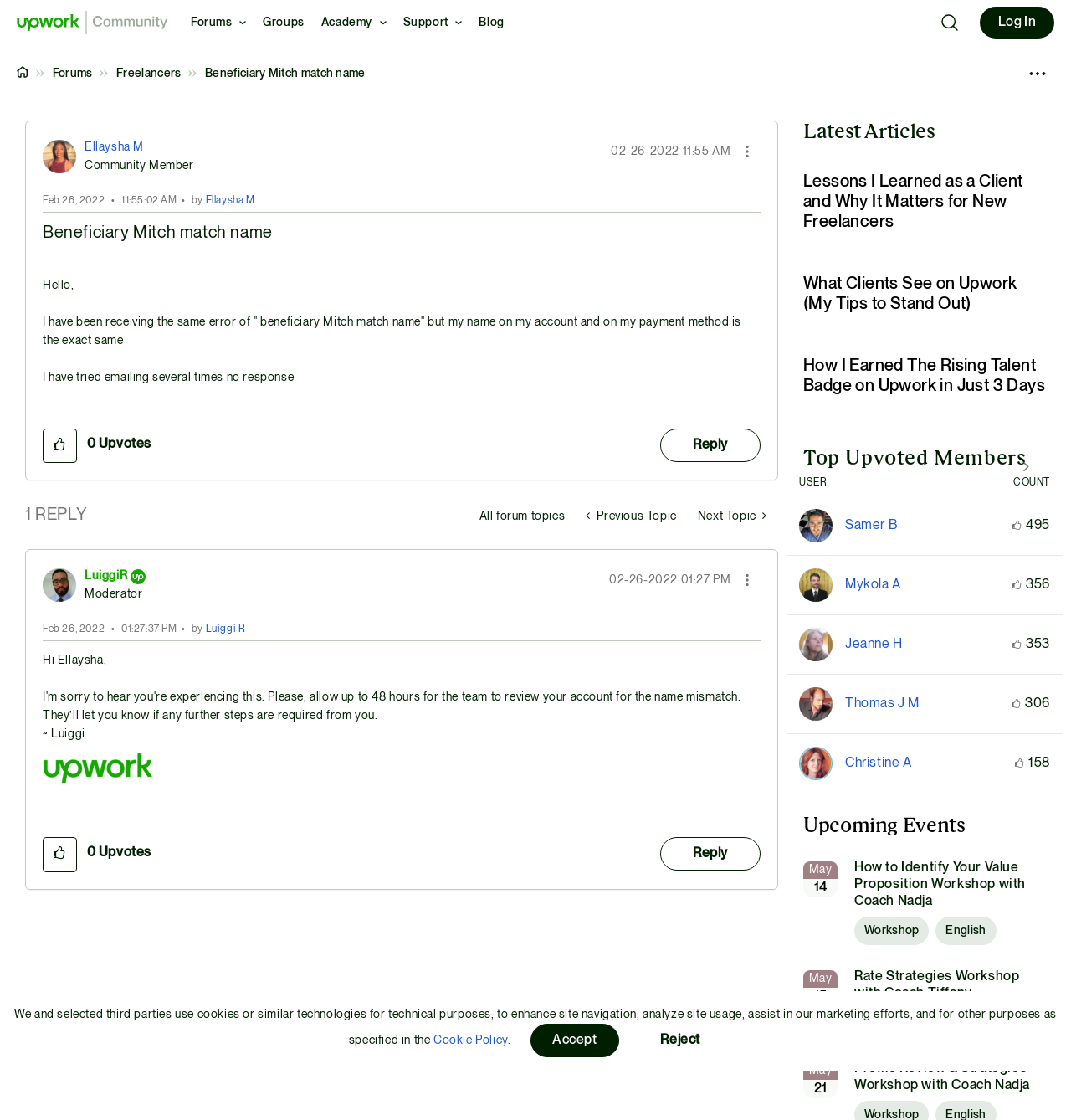Determine the bounding box coordinates for the UI element with the following description: "Log In". The coordinates should be four float numbers between 0 and 1, represented as [left, top, right, bottom].

[0.915, 0.006, 0.984, 0.034]